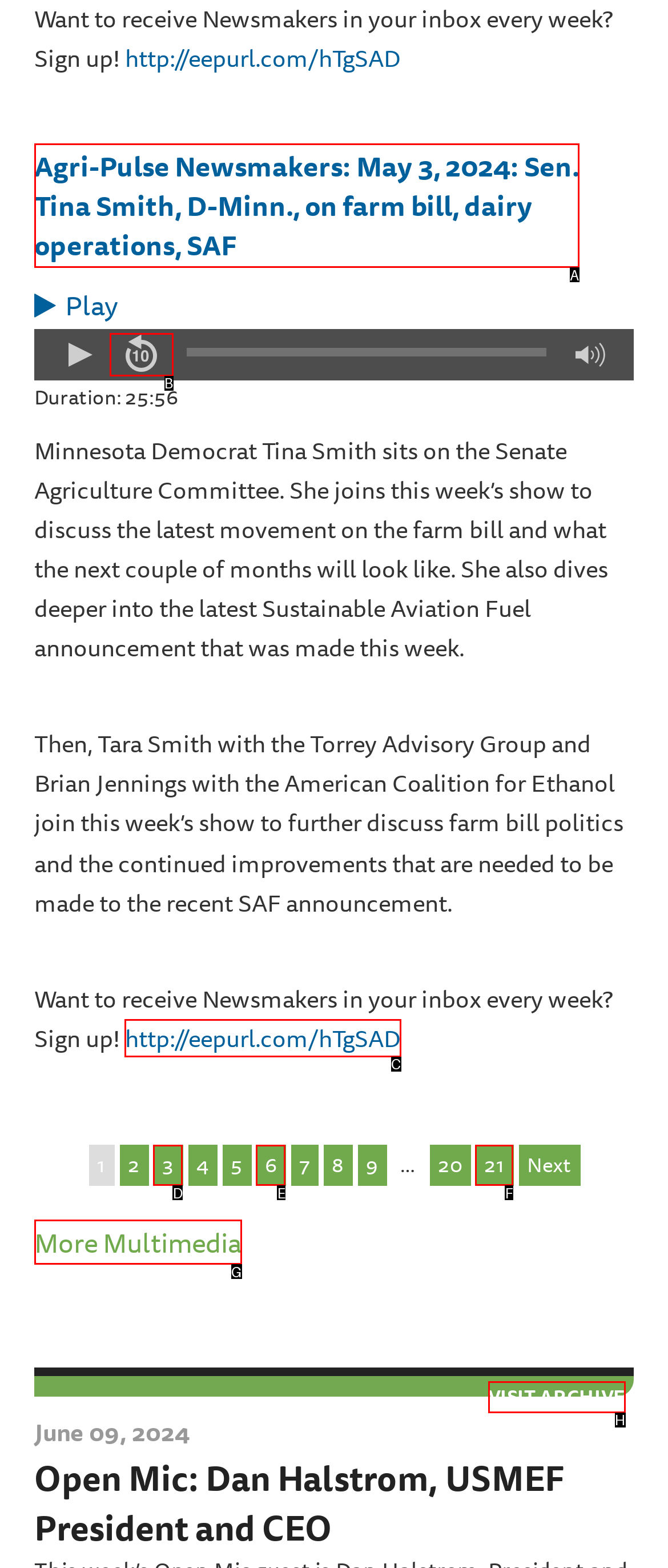Specify which UI element should be clicked to accomplish the task: Sign up to receive Newsmakers in your inbox. Answer with the letter of the correct choice.

C